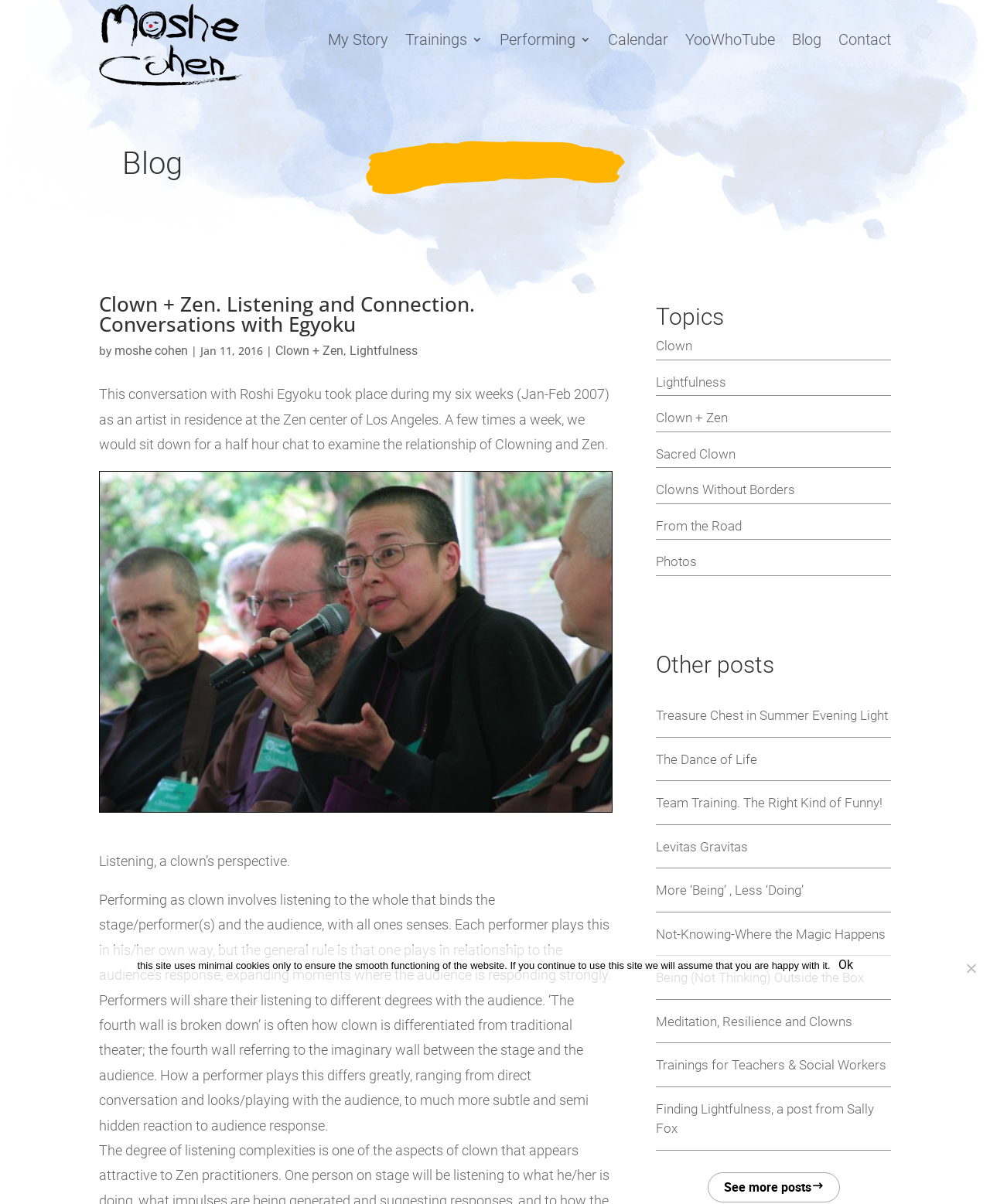Explain the contents of the webpage comprehensively.

This webpage is about Moshe Cohen, a clown and Zen practitioner, and his conversations with Egyoku. At the top, there is a navigation menu with links to "My Story", "Trainings", "Performing", "Calendar", "YooWhoTube", "Blog", and "Contact". Below the navigation menu, there is a heading "Blog" and a subheading "Clown + Zen. Listening and Connection. Conversations with Egyoku". 

To the left of the subheading, there is an image and a link. The image is likely a profile picture of Moshe Cohen. Below the subheading, there is a paragraph of text describing a conversation between Moshe Cohen and Roshi Egyoku, which took place during Moshe's six-week residency at the Zen center of Los Angeles. 

Further down, there is a section with the heading "Topics" and several links to related topics, including "Clown", "Lightfulness", "Clown + Zen", and others. To the right of the "Topics" section, there are several articles or blog posts, each with a heading and a link to read more. The headings include "Treasure Chest in Summer Evening Light", "The Dance of Life", "Team Training. The Right Kind of Funny!", and others. 

At the bottom of the page, there is a link to "See more posts" and a cookie notice dialog box with a message about the website's use of cookies and options to accept or decline.